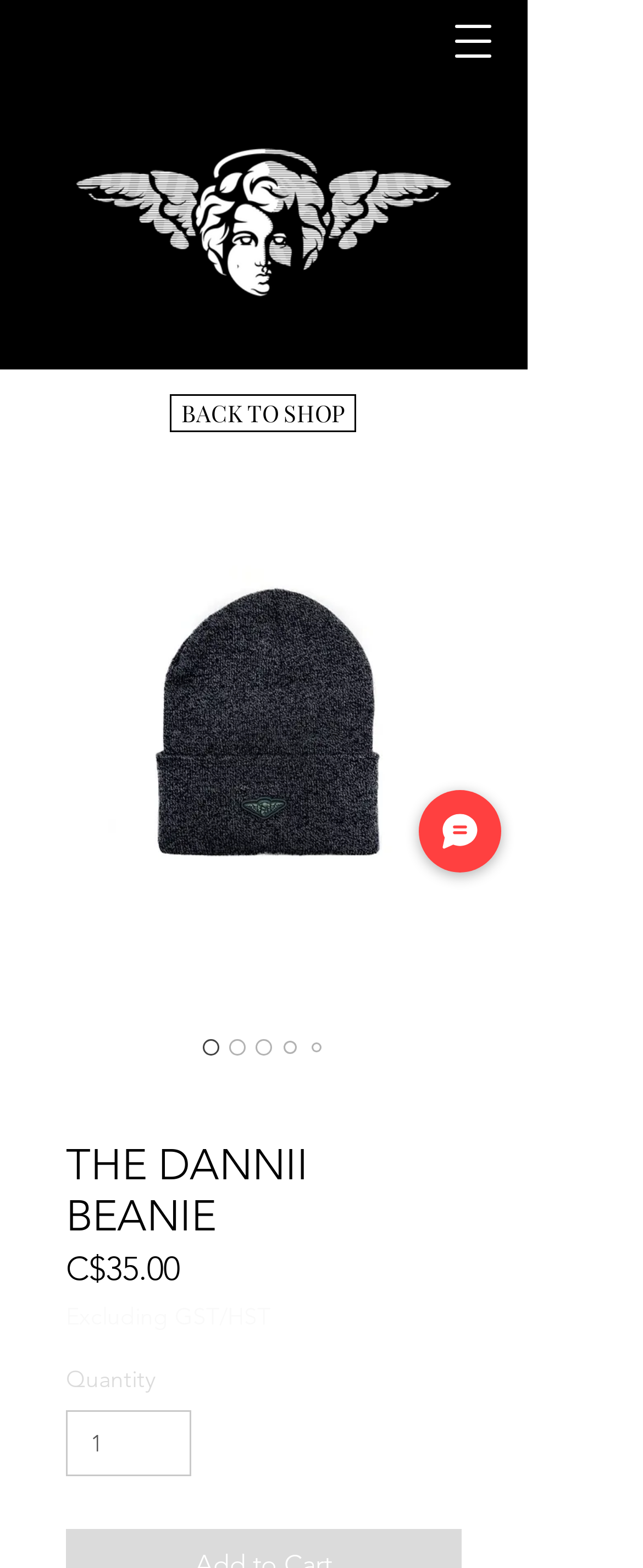Identify the bounding box for the element characterized by the following description: "BACK TO SHOP".

[0.264, 0.251, 0.554, 0.276]